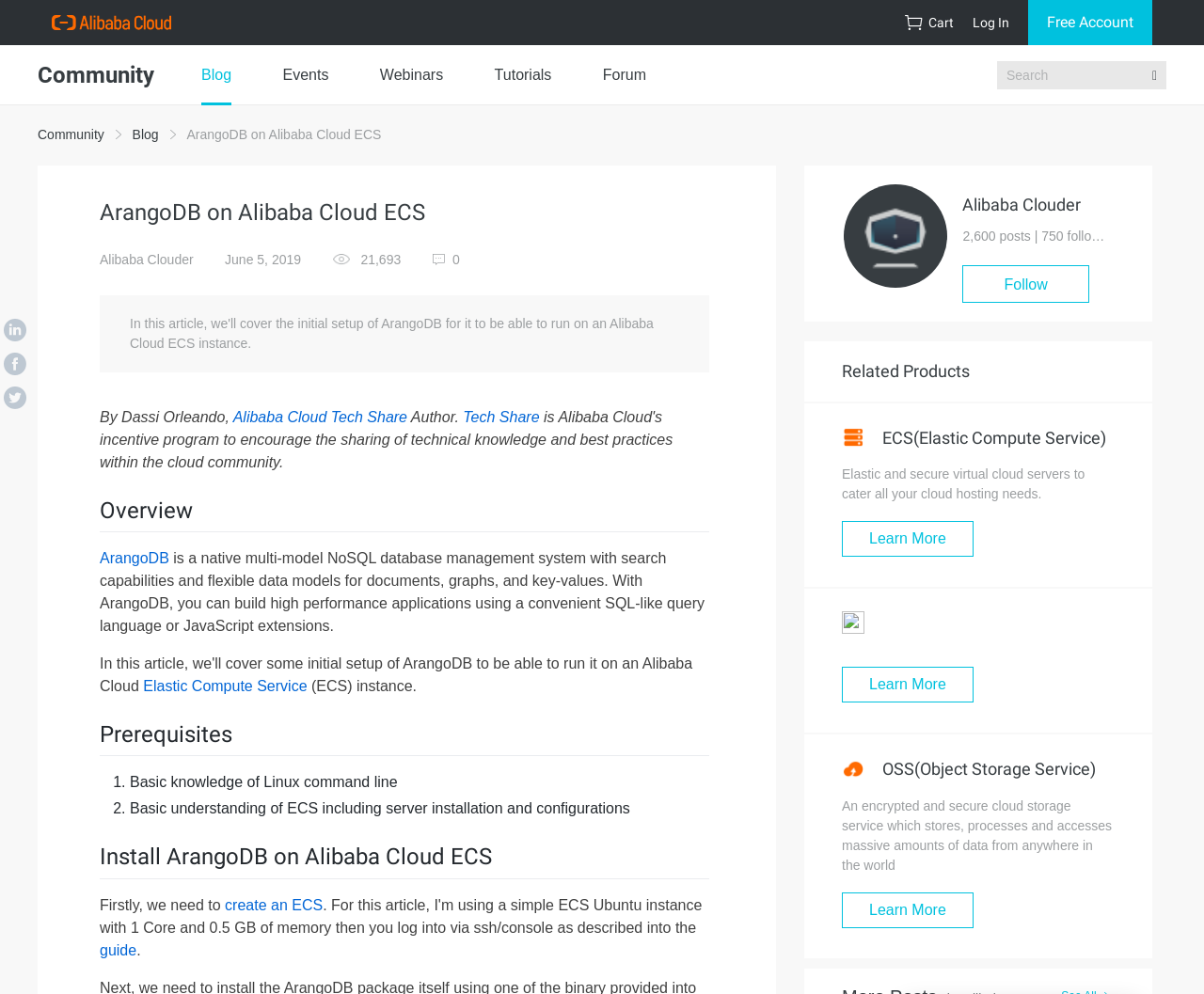Can you determine the bounding box coordinates of the area that needs to be clicked to fulfill the following instruction: "Read the blog"?

[0.167, 0.045, 0.192, 0.106]